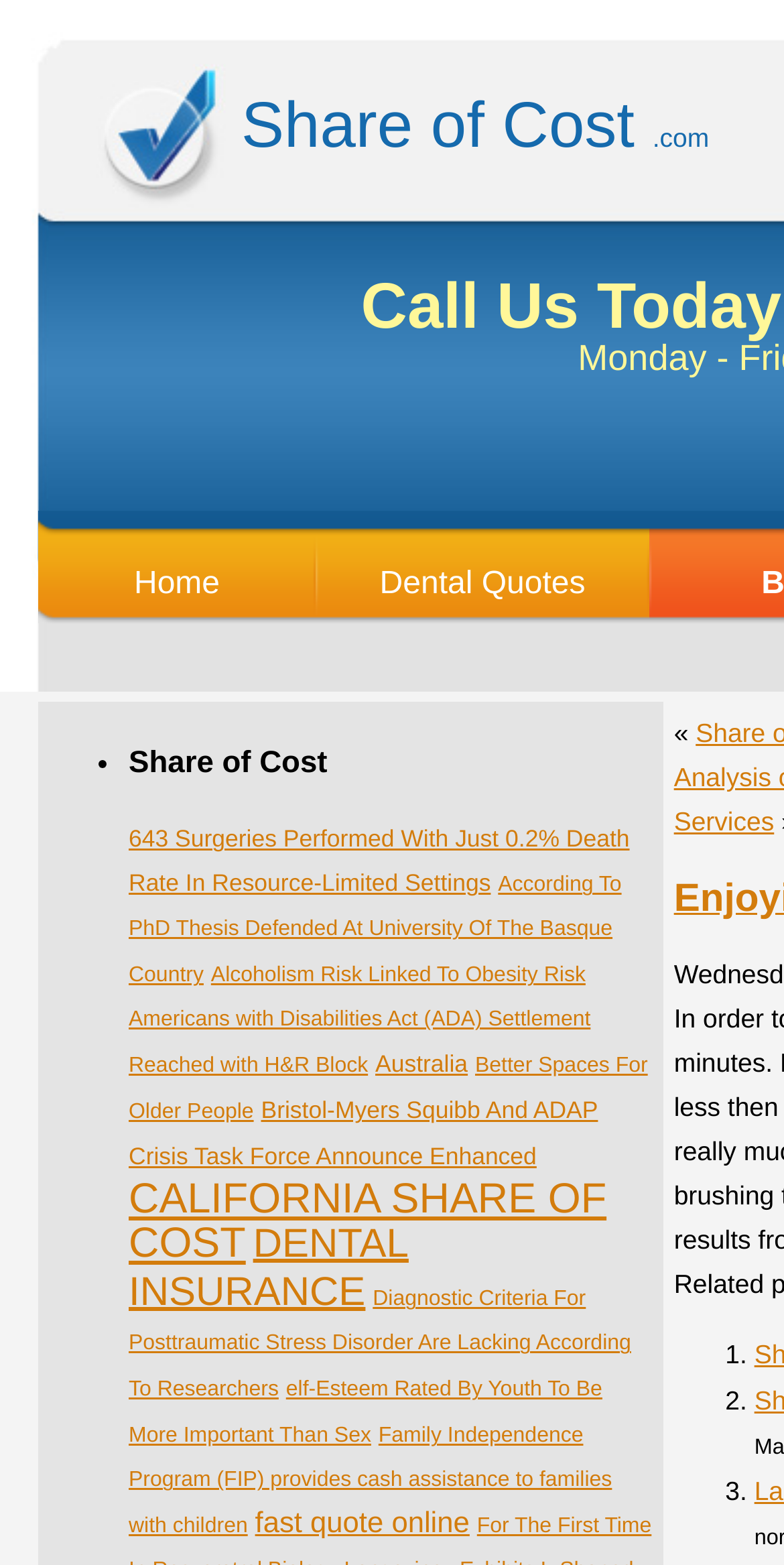Use a single word or phrase to respond to the question:
How many list markers are on the page?

6